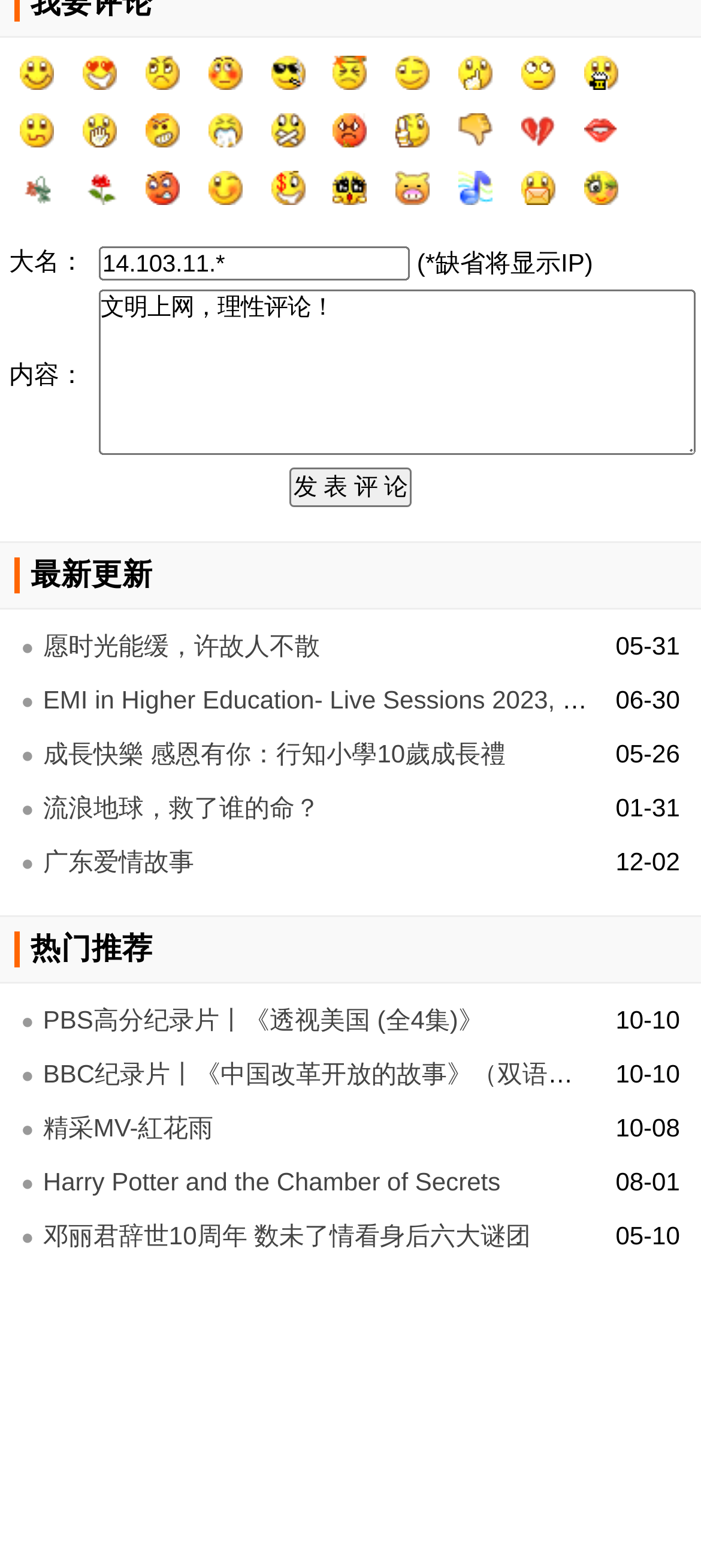Please identify the bounding box coordinates of the element I should click to complete this instruction: 'Write a comment'. The coordinates should be given as four float numbers between 0 and 1, like this: [left, top, right, bottom].

[0.141, 0.185, 0.992, 0.29]